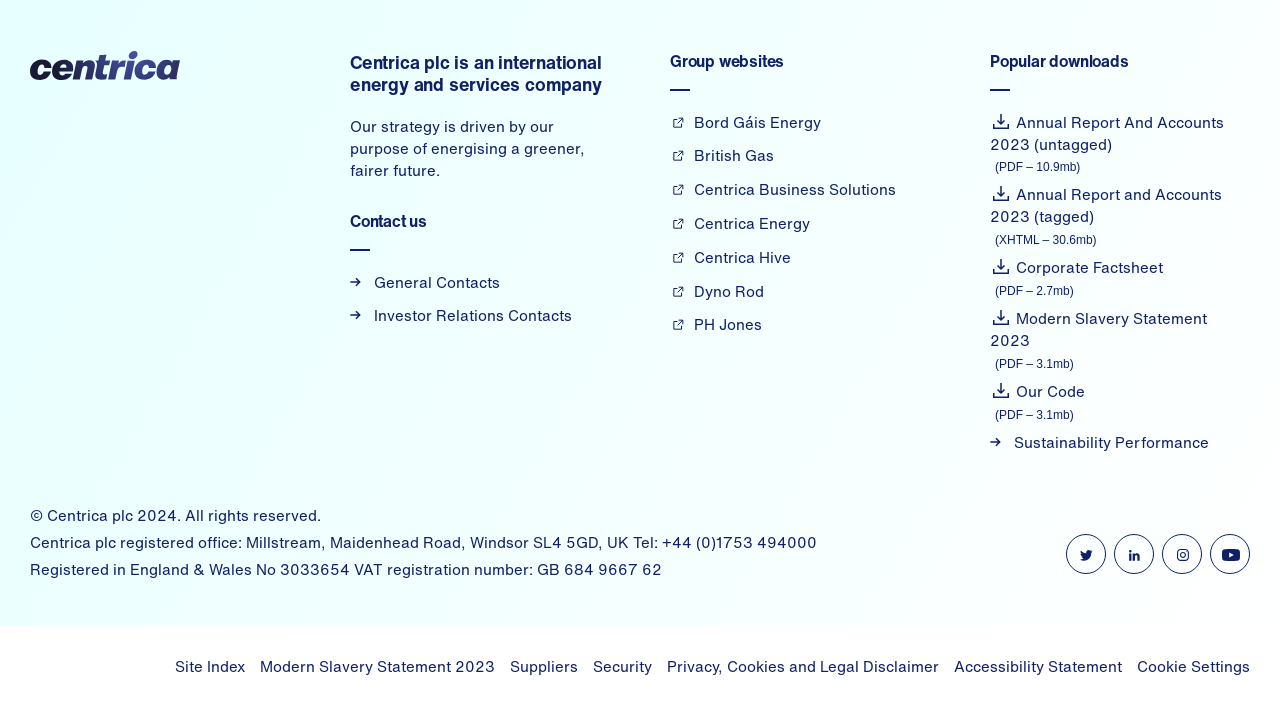Based on the image, provide a detailed response to the question:
What is the company's purpose?

The company's purpose is mentioned in the static text 'Our strategy is driven by our purpose of energising a greener, fairer future.' which is located below the heading 'Centrica plc is an international energy and services company'.